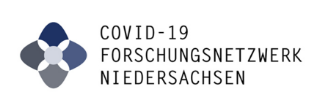Answer the question below in one word or phrase:
What do the overlapping shapes in the logo symbolize?

Unity among research entities